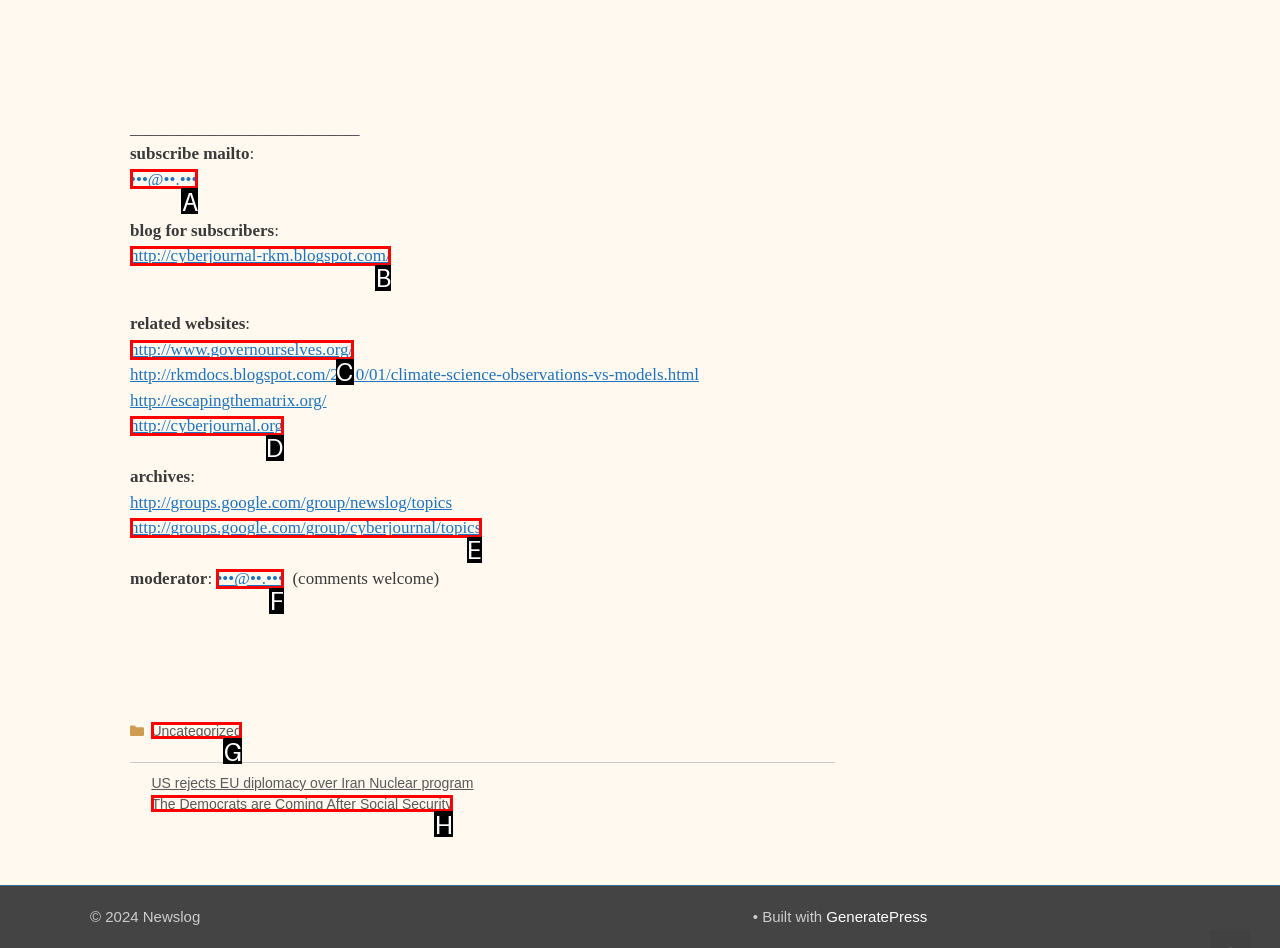Which lettered option should I select to achieve the task: Search for a term according to the highlighted elements in the screenshot?

None